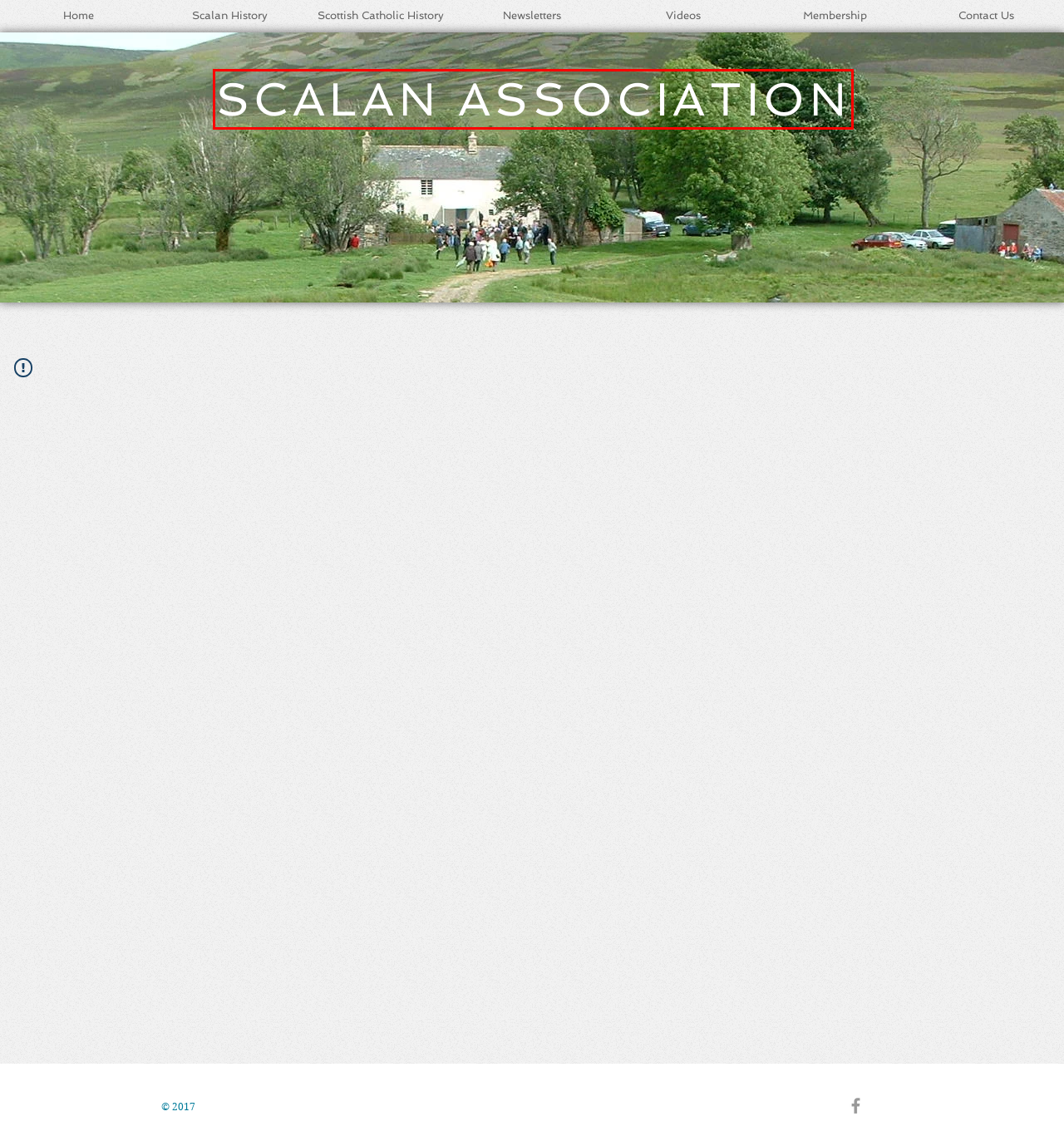You are presented with a screenshot of a webpage containing a red bounding box around an element. Determine which webpage description best describes the new webpage after clicking on the highlighted element. Here are the candidates:
A. Scalan History | scalan
B. Home | scalan
C. BLOG- ALL POSTS | scalan
D. Scottish Catholic History | scalan
E. Contact Us | scalan
F. Videos | scalan
G. Membership | scalan
H. Newsletters | scalan

C